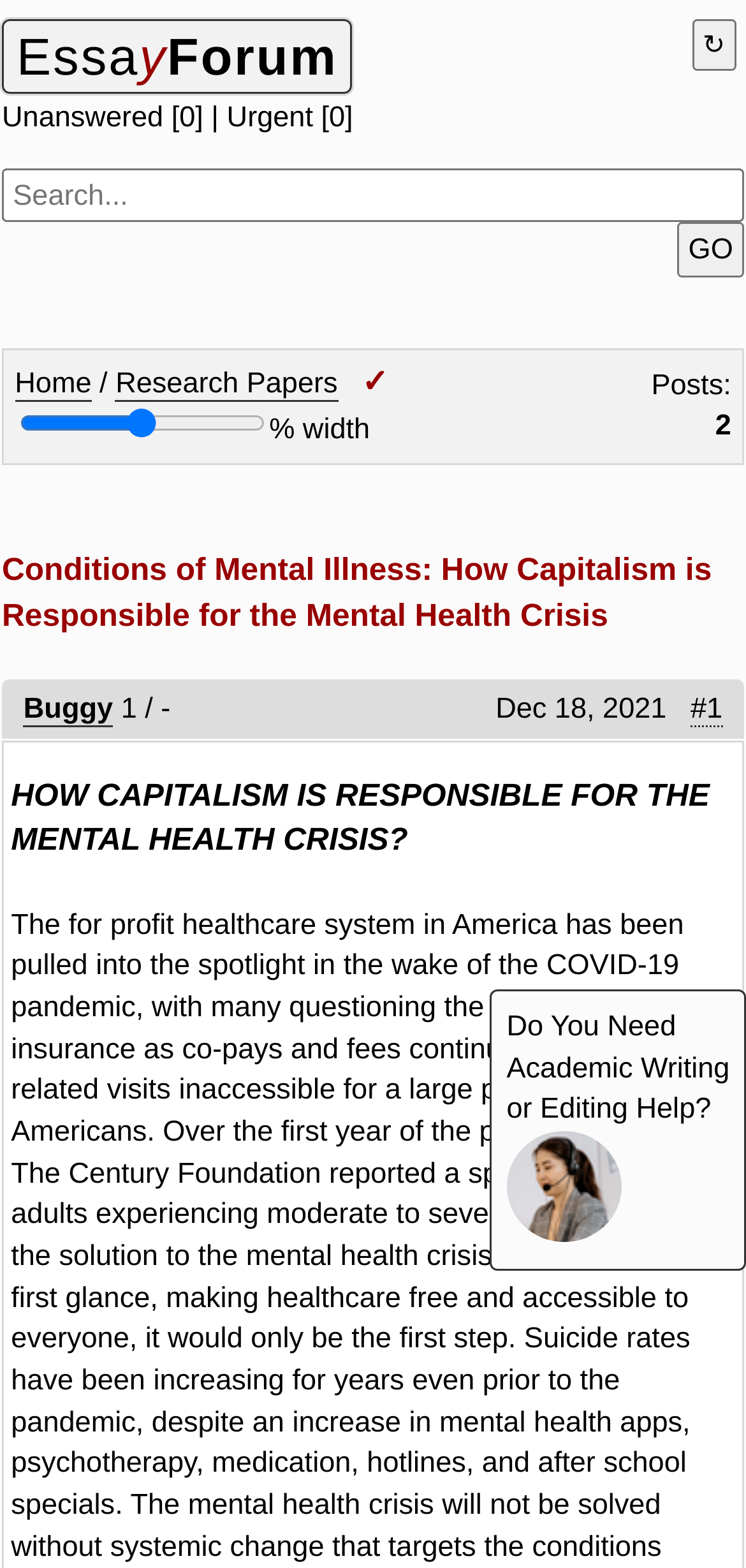Please reply with a single word or brief phrase to the question: 
What is the name of the website?

EssayForum